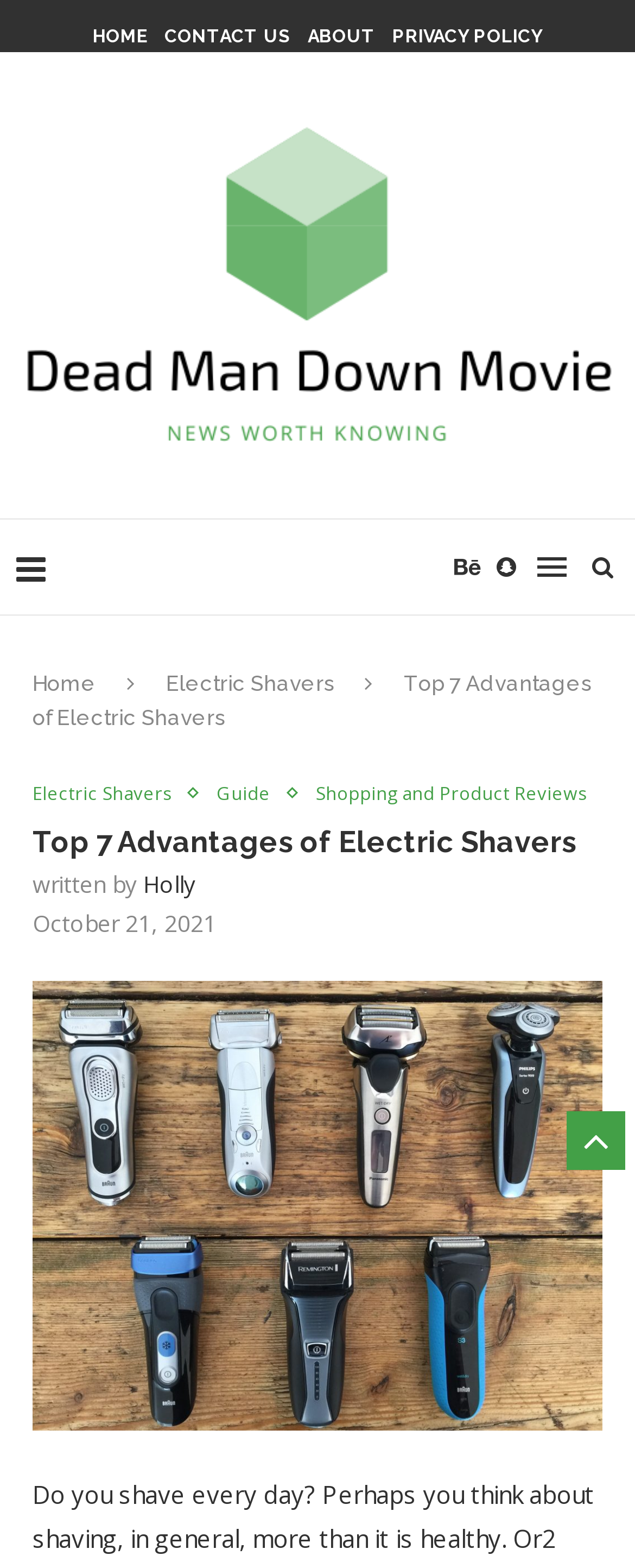Refer to the image and provide a thorough answer to this question:
How many social media links are there?

I counted the number of social media links, which are '', '', '', and '', so there are 4 social media links.